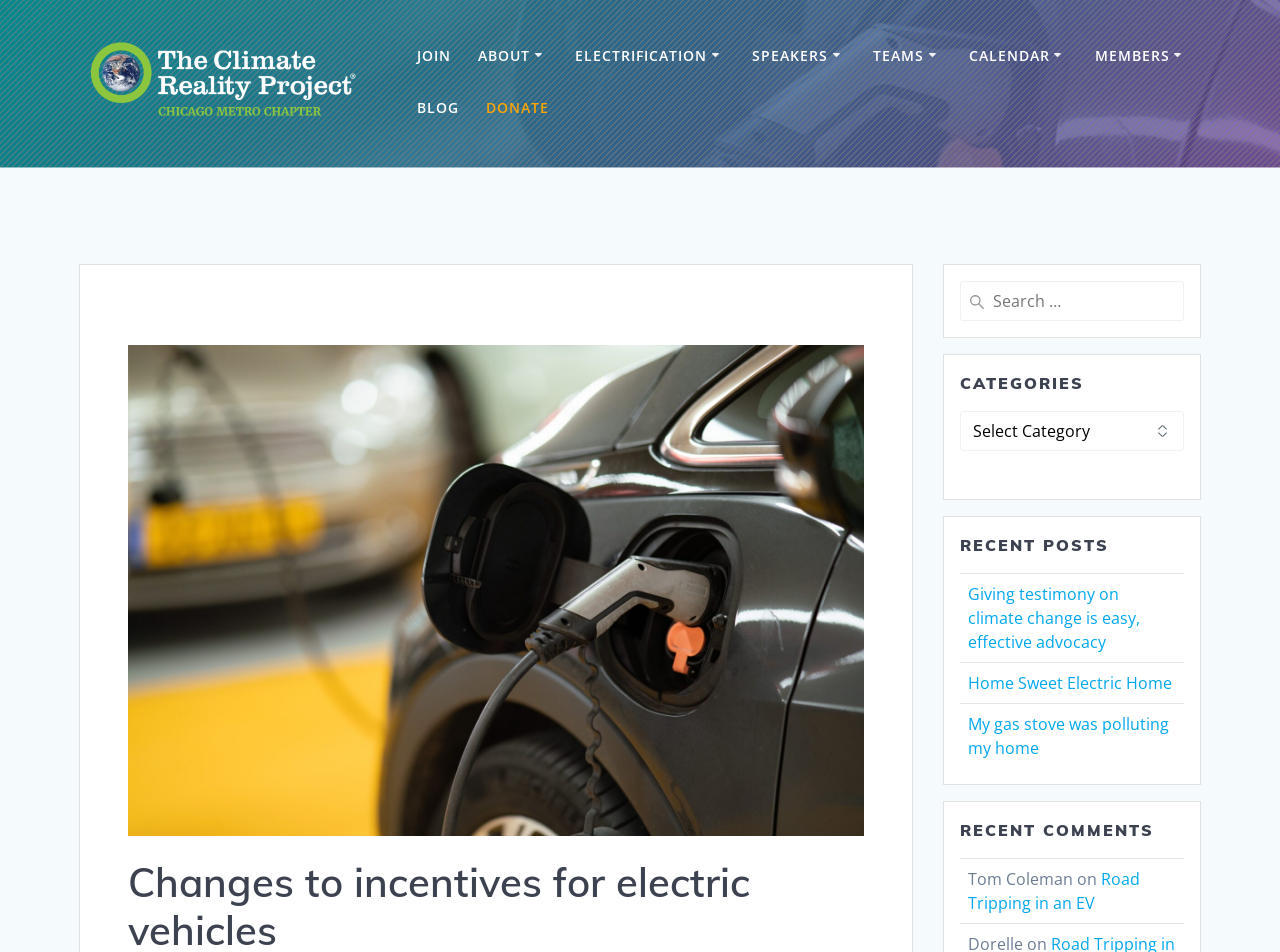From the element description: "Electrify Public Transit", extract the bounding box coordinates of the UI element. The coordinates should be expressed as four float numbers between 0 and 1, in the order [left, top, right, bottom].

[0.682, 0.131, 0.885, 0.174]